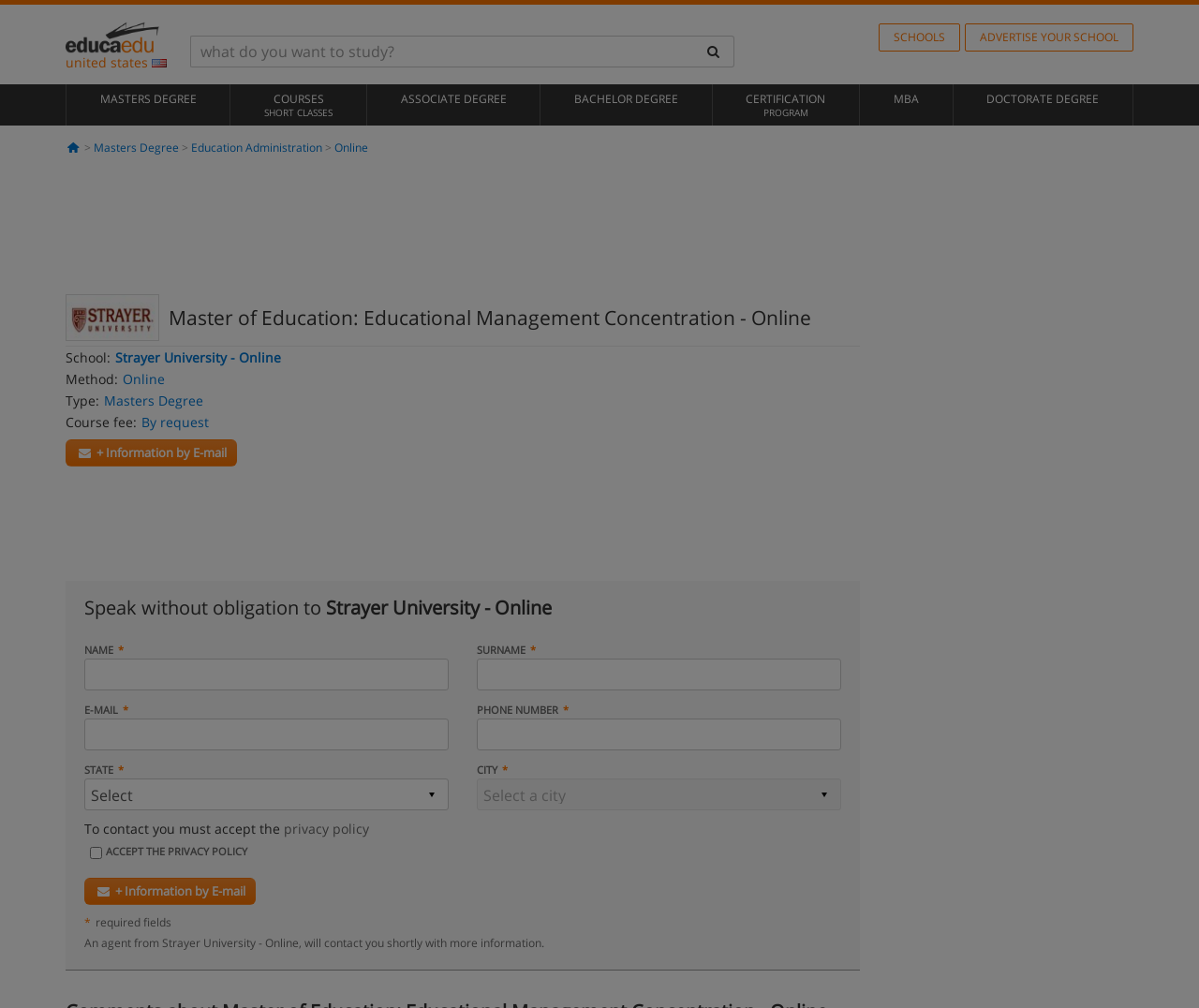With reference to the screenshot, provide a detailed response to the question below:
What is the name of the university?

I found the answer by looking at the link with the text 'Strayer University - Online' which is located at the top of the webpage, and also in the 'School:' section.